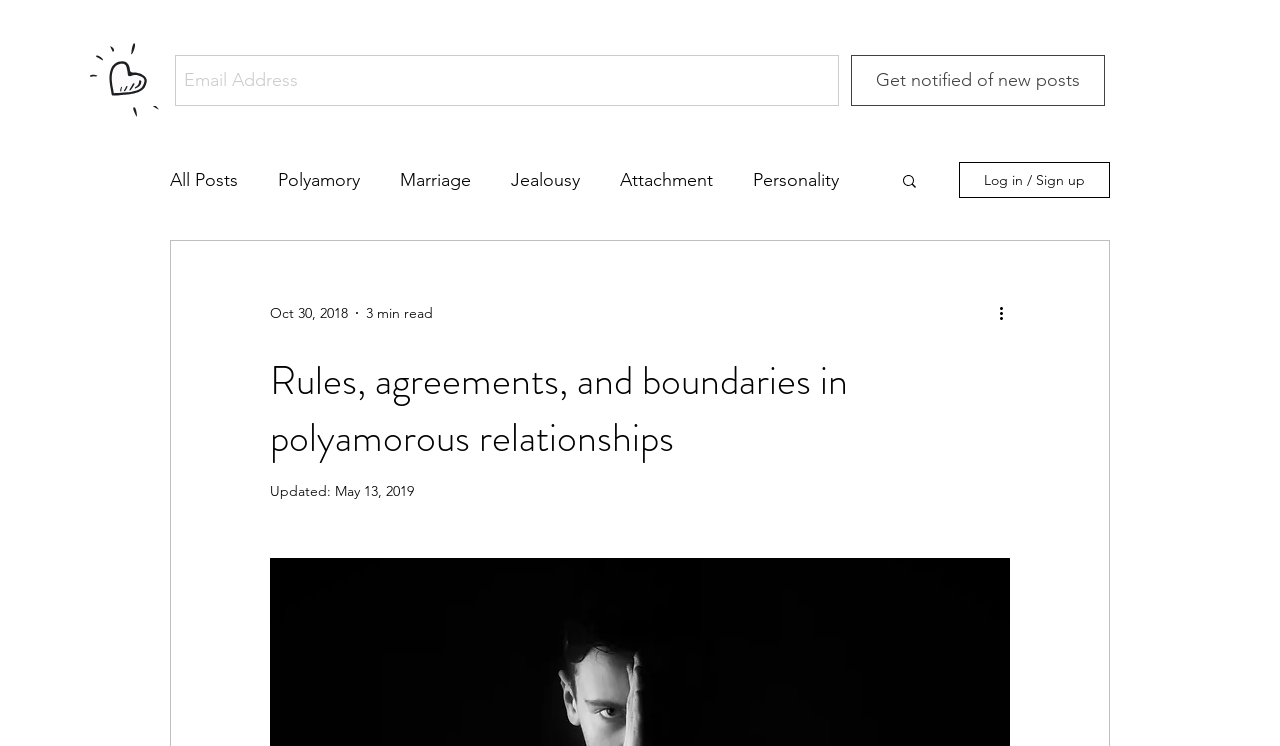What is the date of the last update of the post?
Please provide a single word or phrase as your answer based on the image.

May 13, 2019